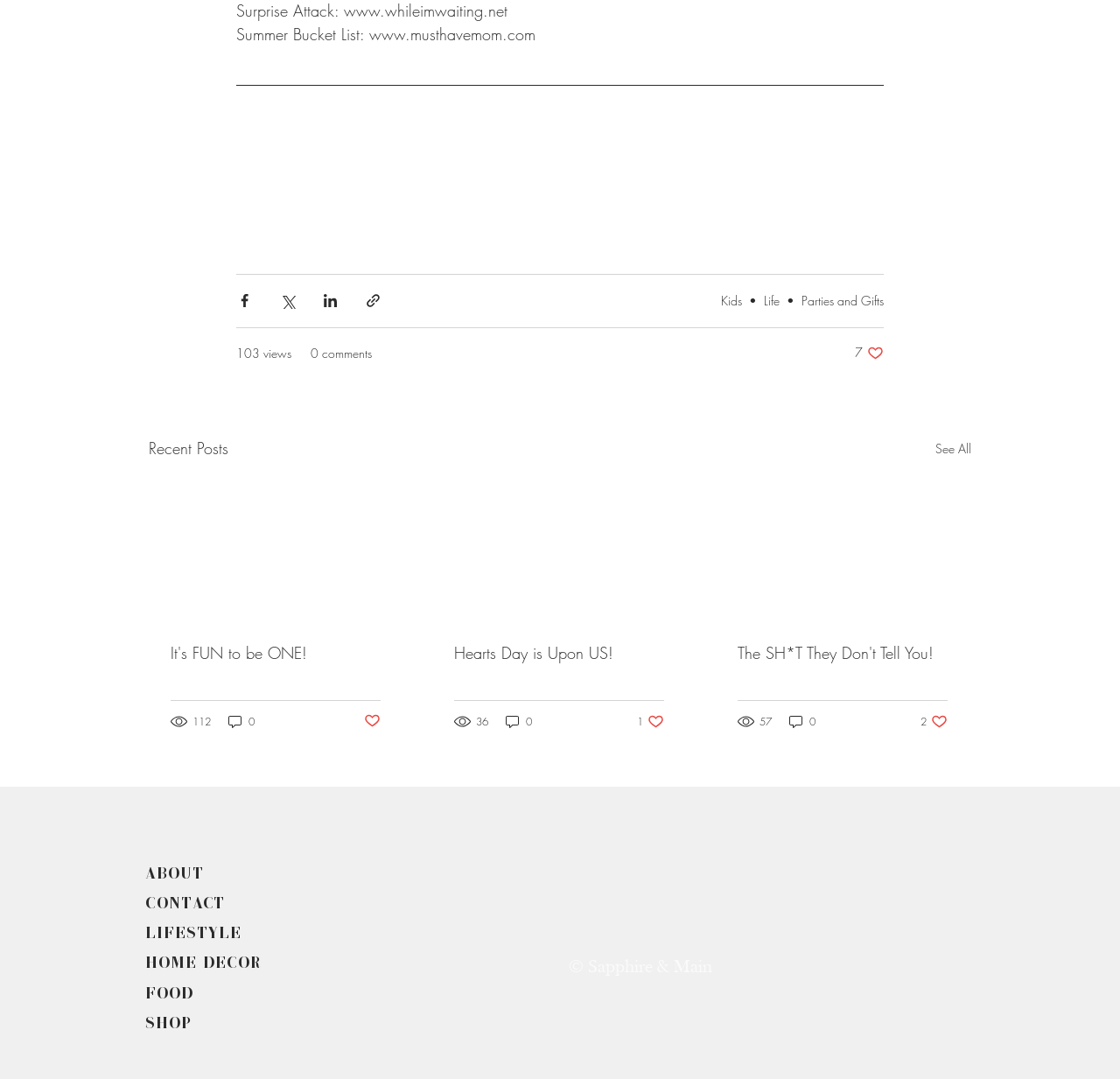Provide the bounding box coordinates for the area that should be clicked to complete the instruction: "View recent posts".

[0.133, 0.404, 0.204, 0.427]